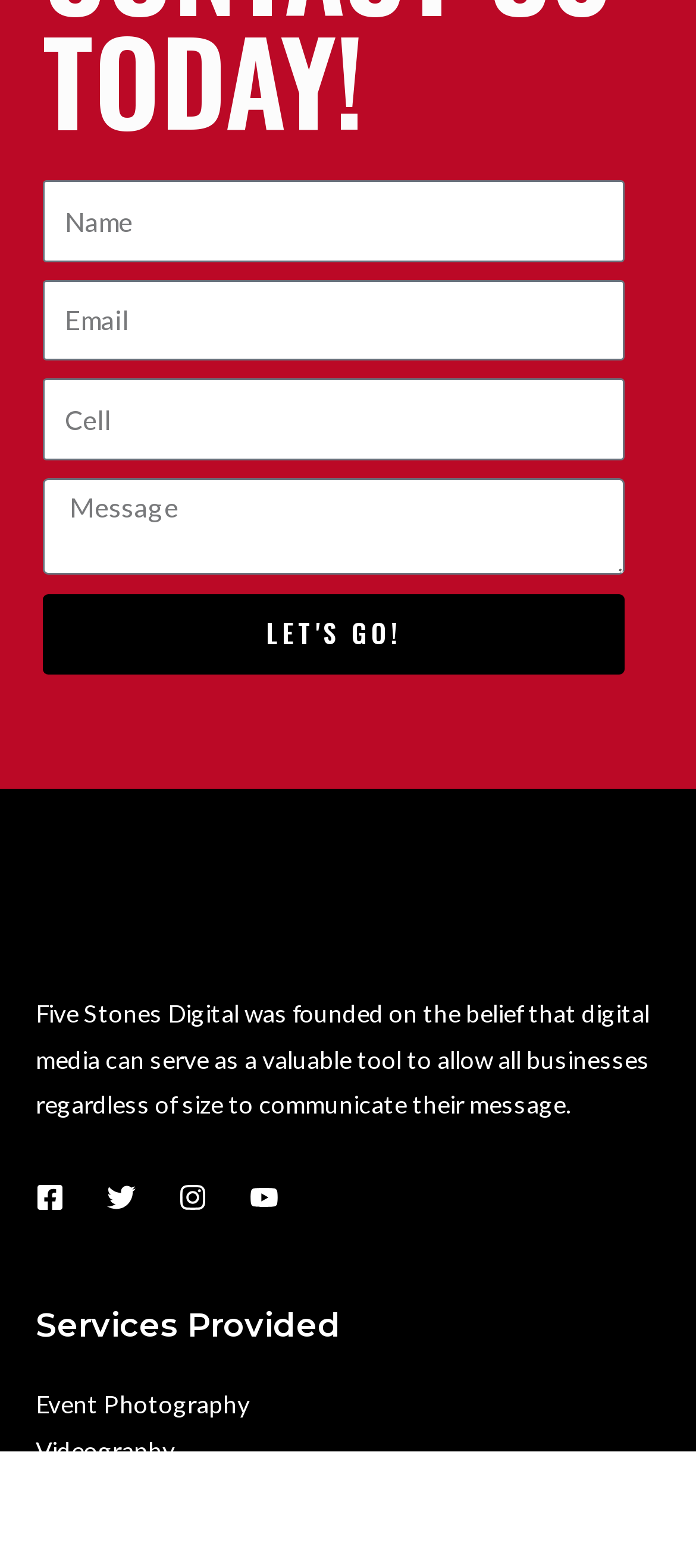Please identify the bounding box coordinates of where to click in order to follow the instruction: "Click the LET'S GO! button".

[0.062, 0.379, 0.897, 0.43]